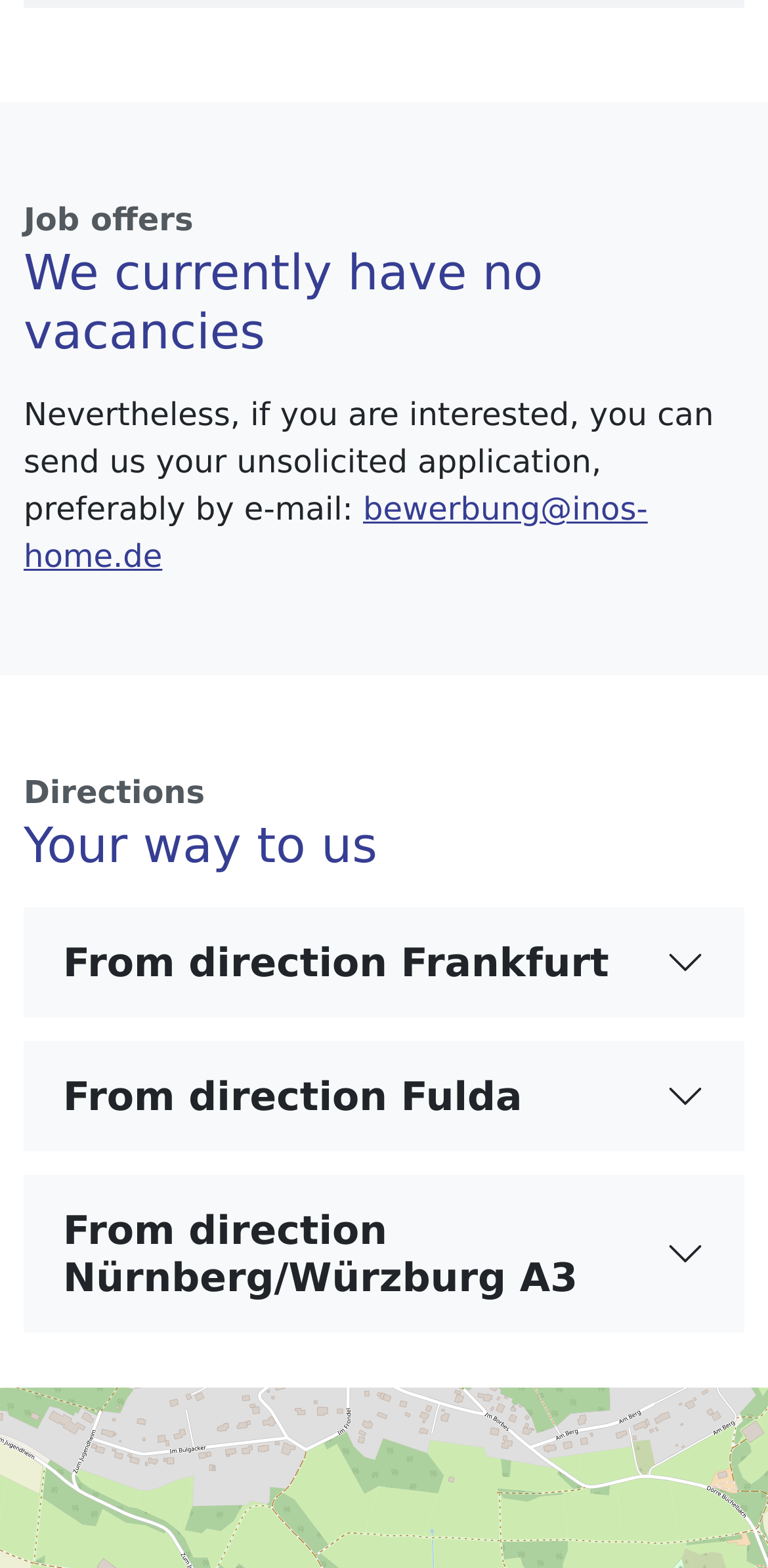What is the main topic of the second article on the webpage?
Answer the question using a single word or phrase, according to the image.

Directions